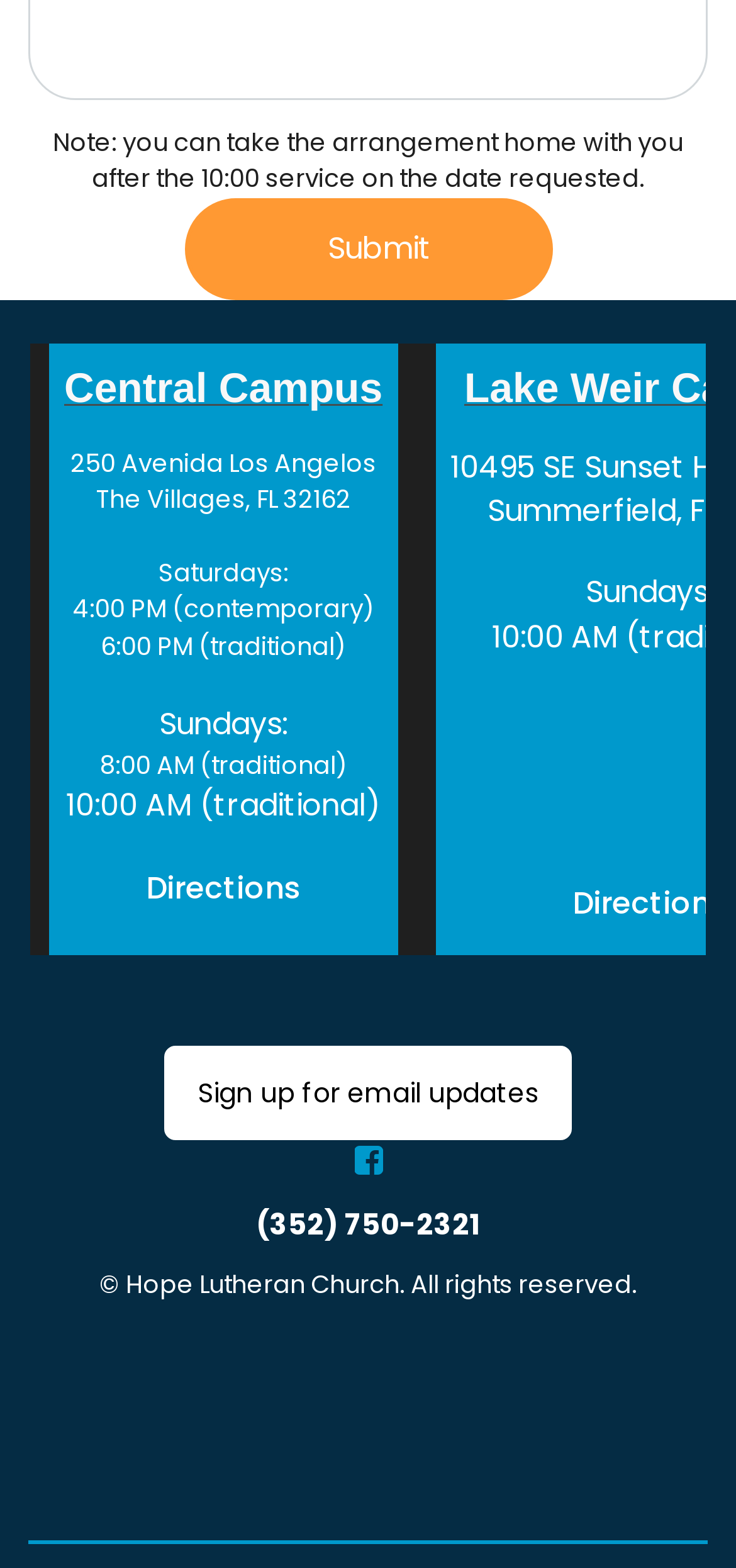Please provide a brief answer to the question using only one word or phrase: 
How many links are there to get directions?

2